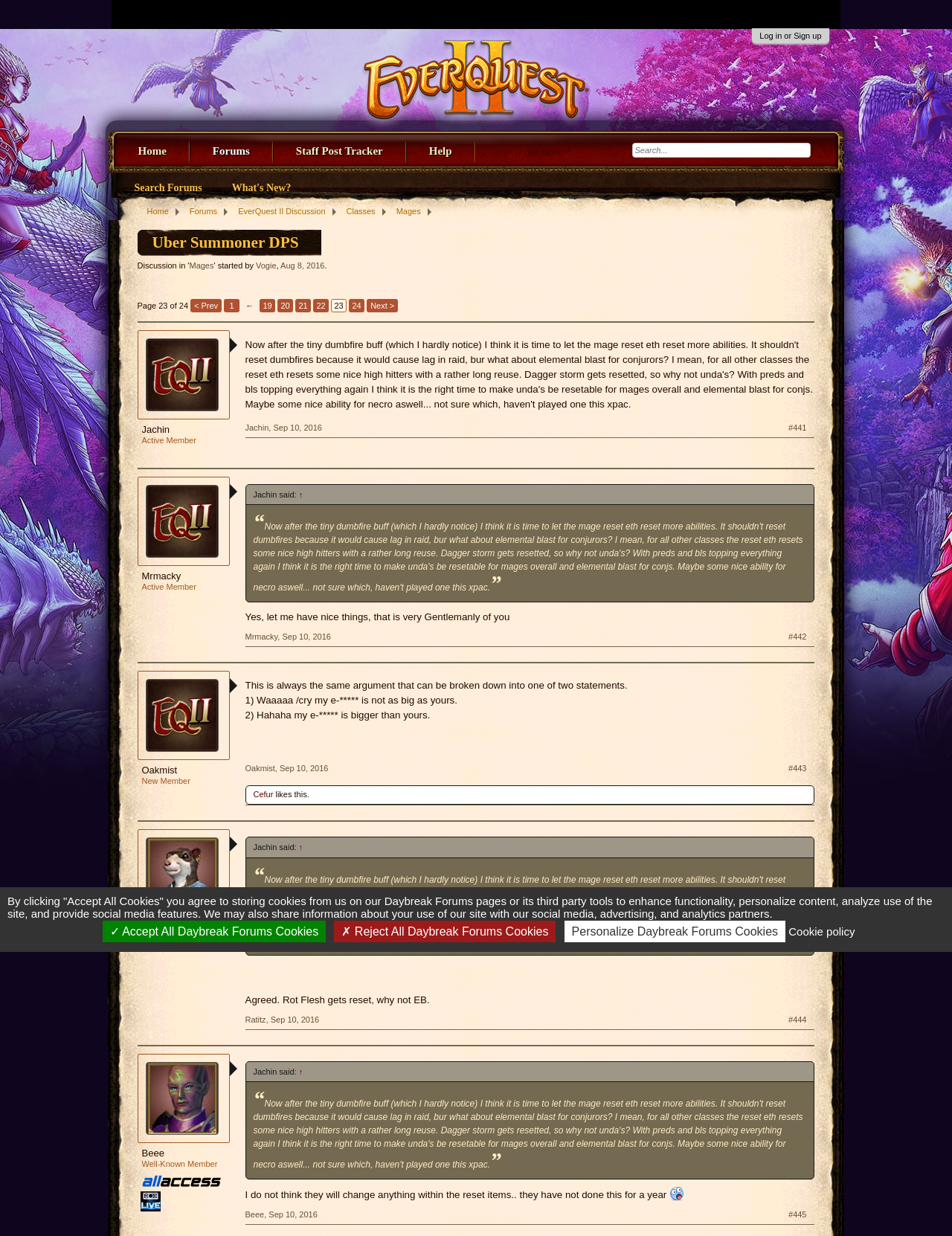Locate the bounding box coordinates of the element that should be clicked to execute the following instruction: "Go to the home page".

[0.146, 0.164, 0.185, 0.178]